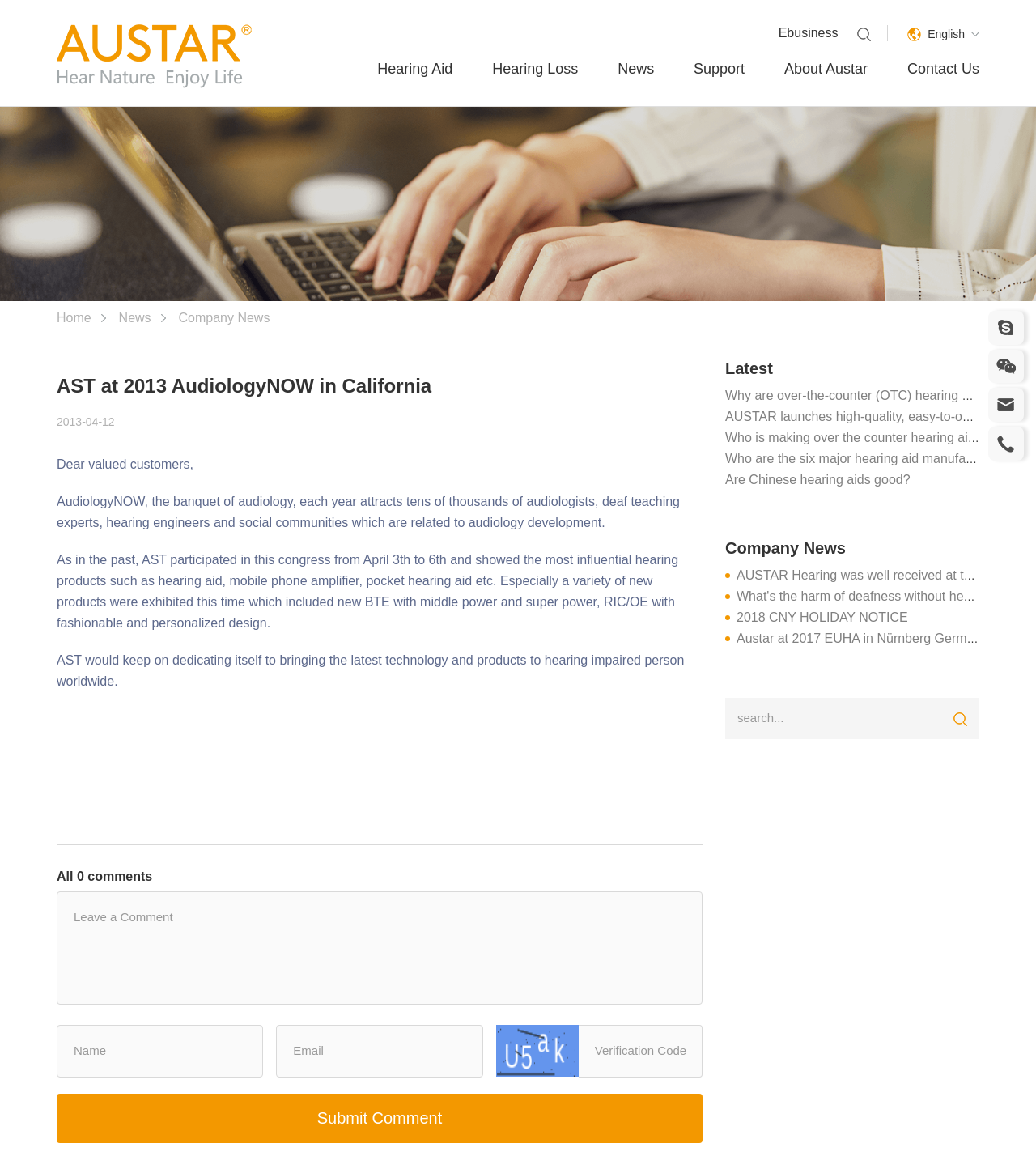Highlight the bounding box coordinates of the element that should be clicked to carry out the following instruction: "Click on the 'About Austar' link". The coordinates must be given as four float numbers ranging from 0 to 1, i.e., [left, top, right, bottom].

[0.757, 0.052, 0.838, 0.066]